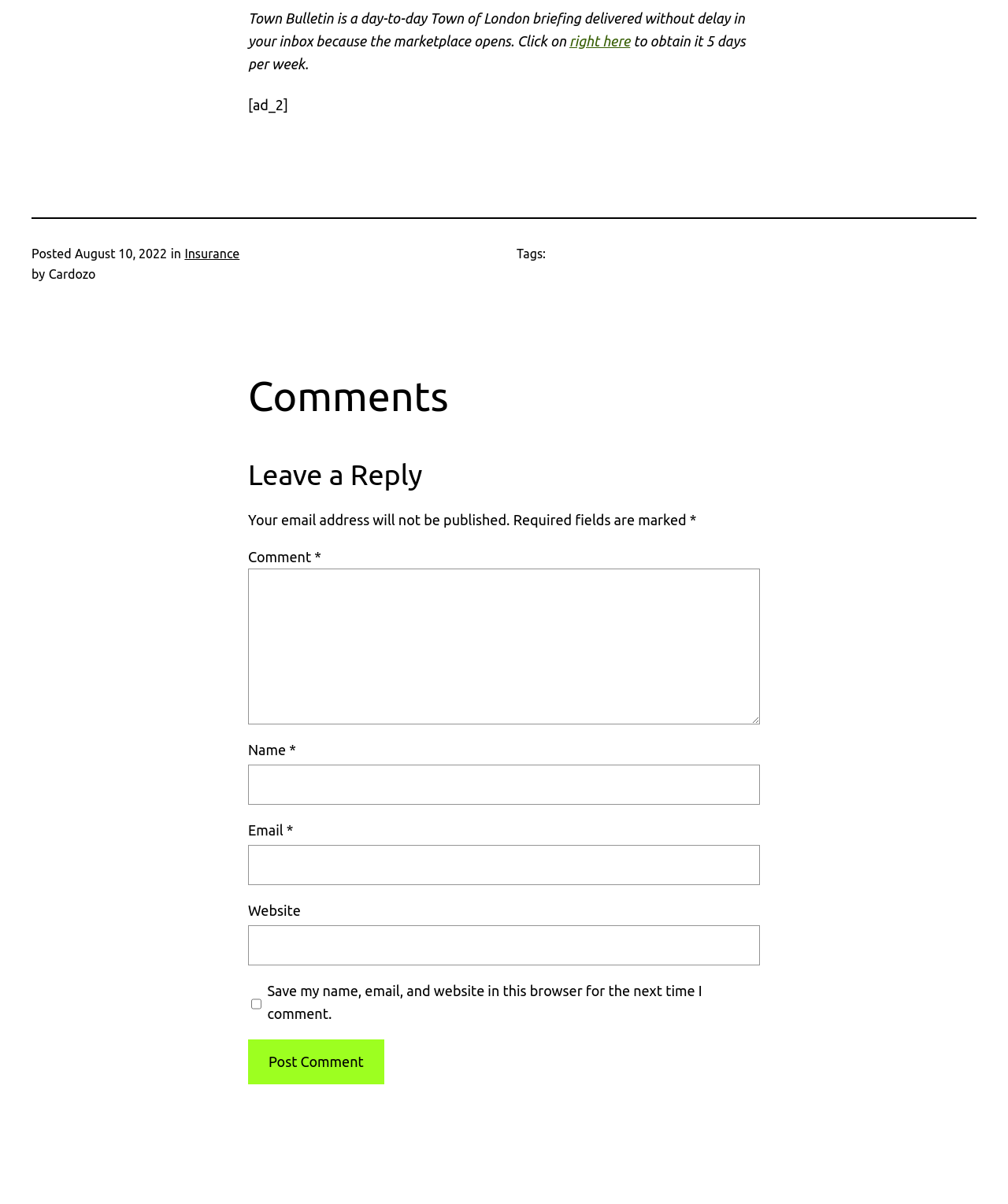What is the name of the author of the post?
Answer the question with a single word or phrase by looking at the picture.

Cardozo